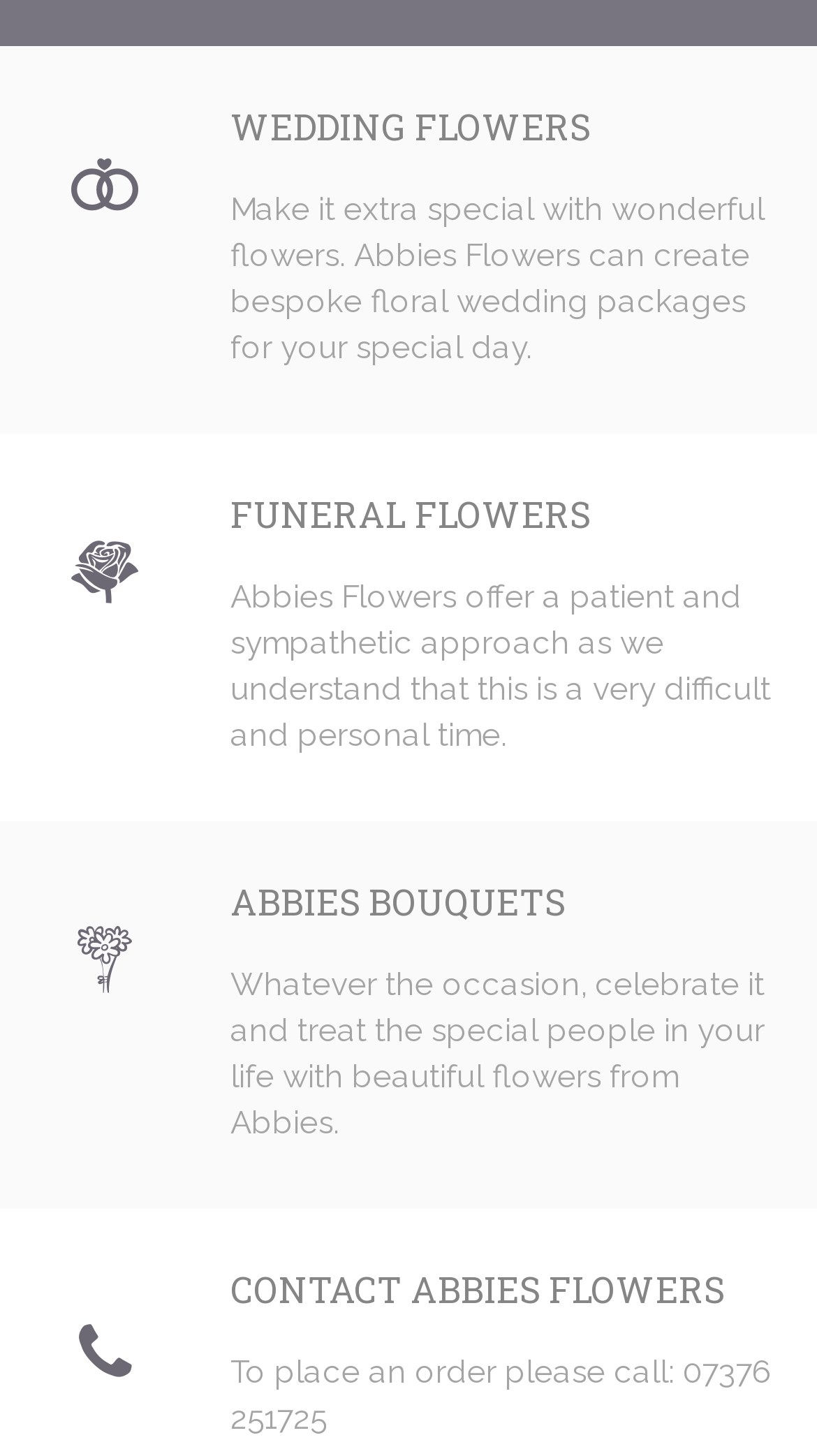Indicate the bounding box coordinates of the element that must be clicked to execute the instruction: "View ABBIES BOUQUETS". The coordinates should be given as four float numbers between 0 and 1, i.e., [left, top, right, bottom].

[0.282, 0.603, 0.692, 0.636]